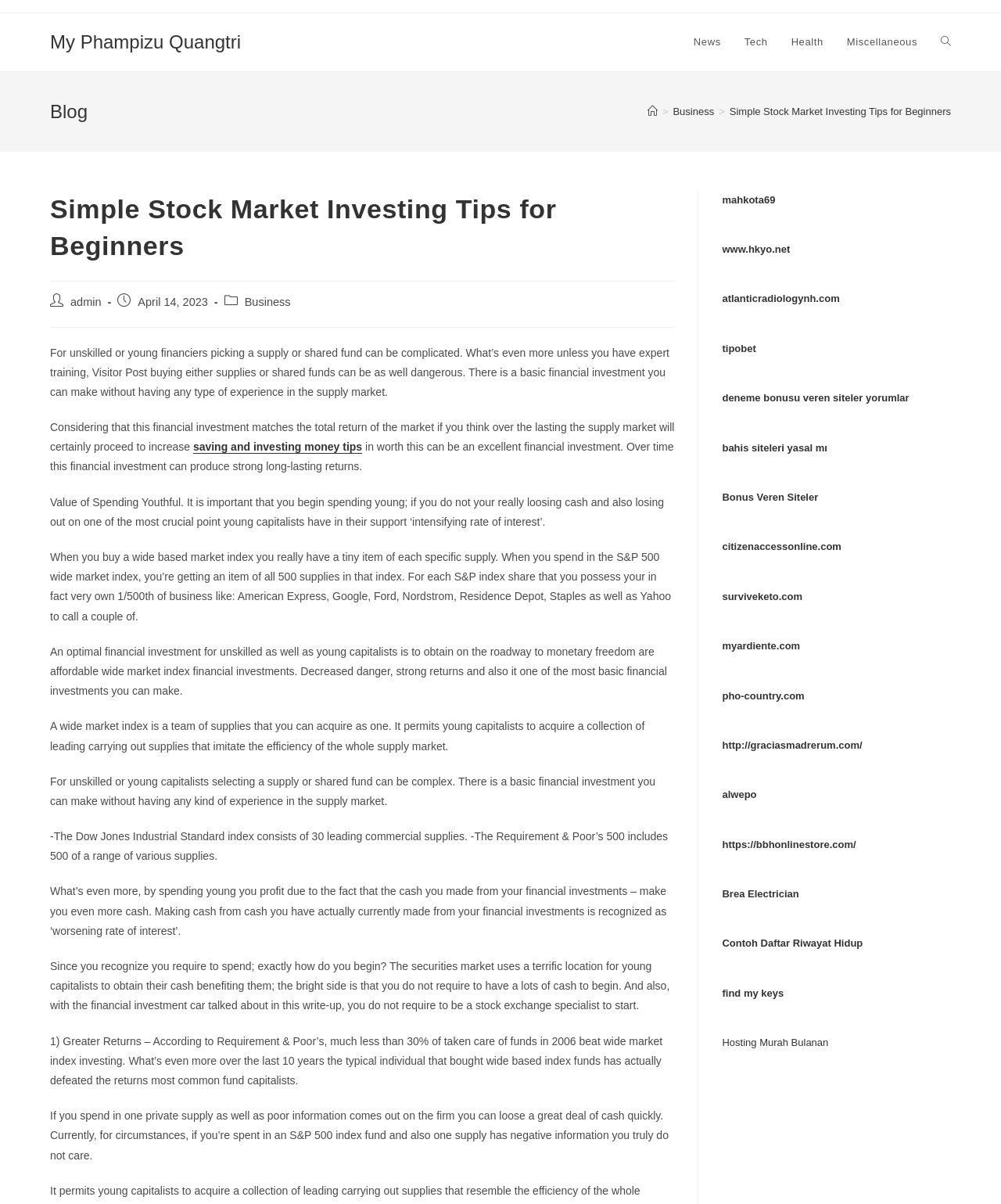Please identify the bounding box coordinates of the region to click in order to complete the task: "Click on the 'saving and investing money tips' link". The coordinates must be four float numbers between 0 and 1, specified as [left, top, right, bottom].

[0.193, 0.366, 0.362, 0.376]